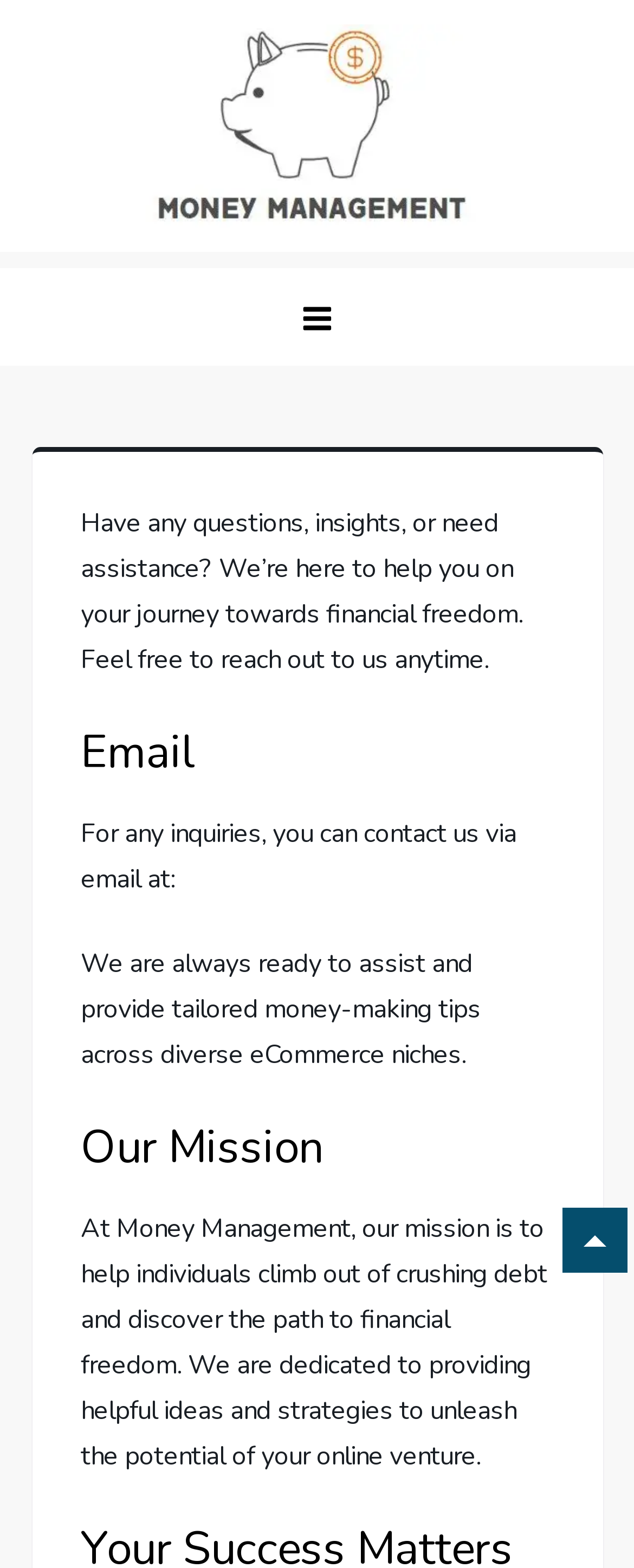What is the email address for inquiries?
Based on the image, provide your answer in one word or phrase.

Not provided